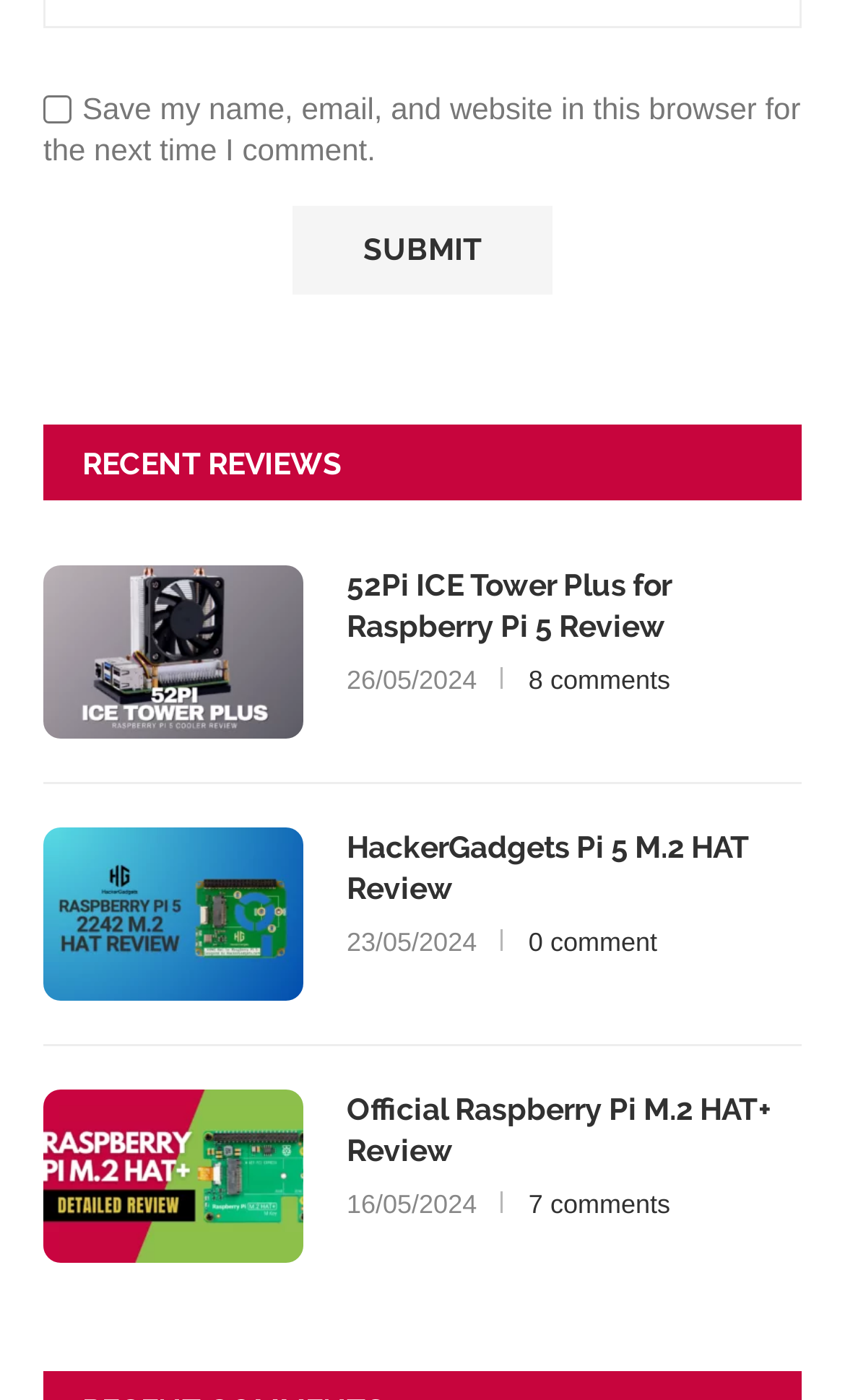What is the category of the webpage content?
Look at the image and answer with only one word or phrase.

Raspberry Pi reviews